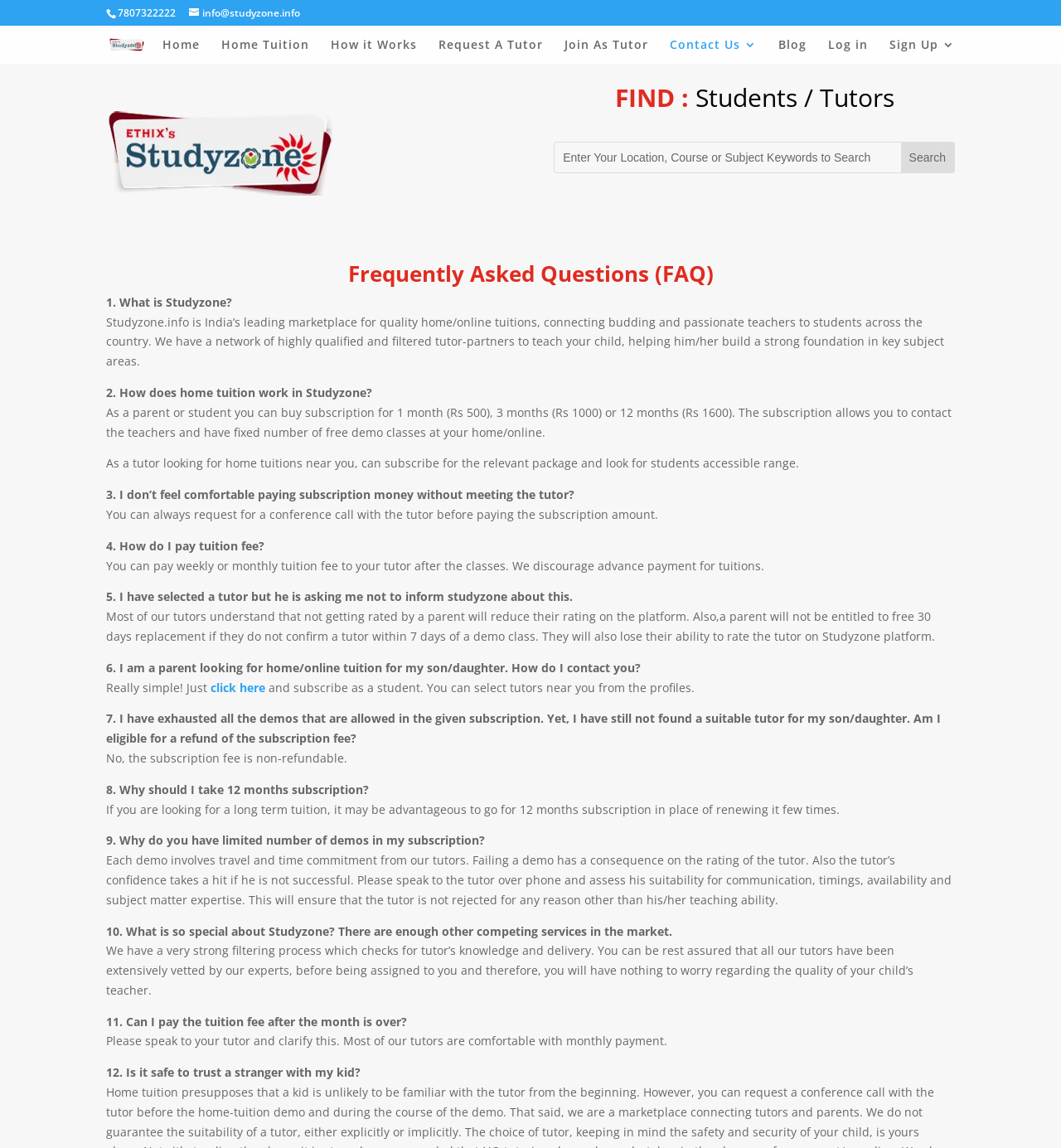Determine the bounding box coordinates of the region I should click to achieve the following instruction: "Search for Studyzone". Ensure the bounding box coordinates are four float numbers between 0 and 1, i.e., [left, top, right, bottom].

[0.157, 0.022, 0.877, 0.023]